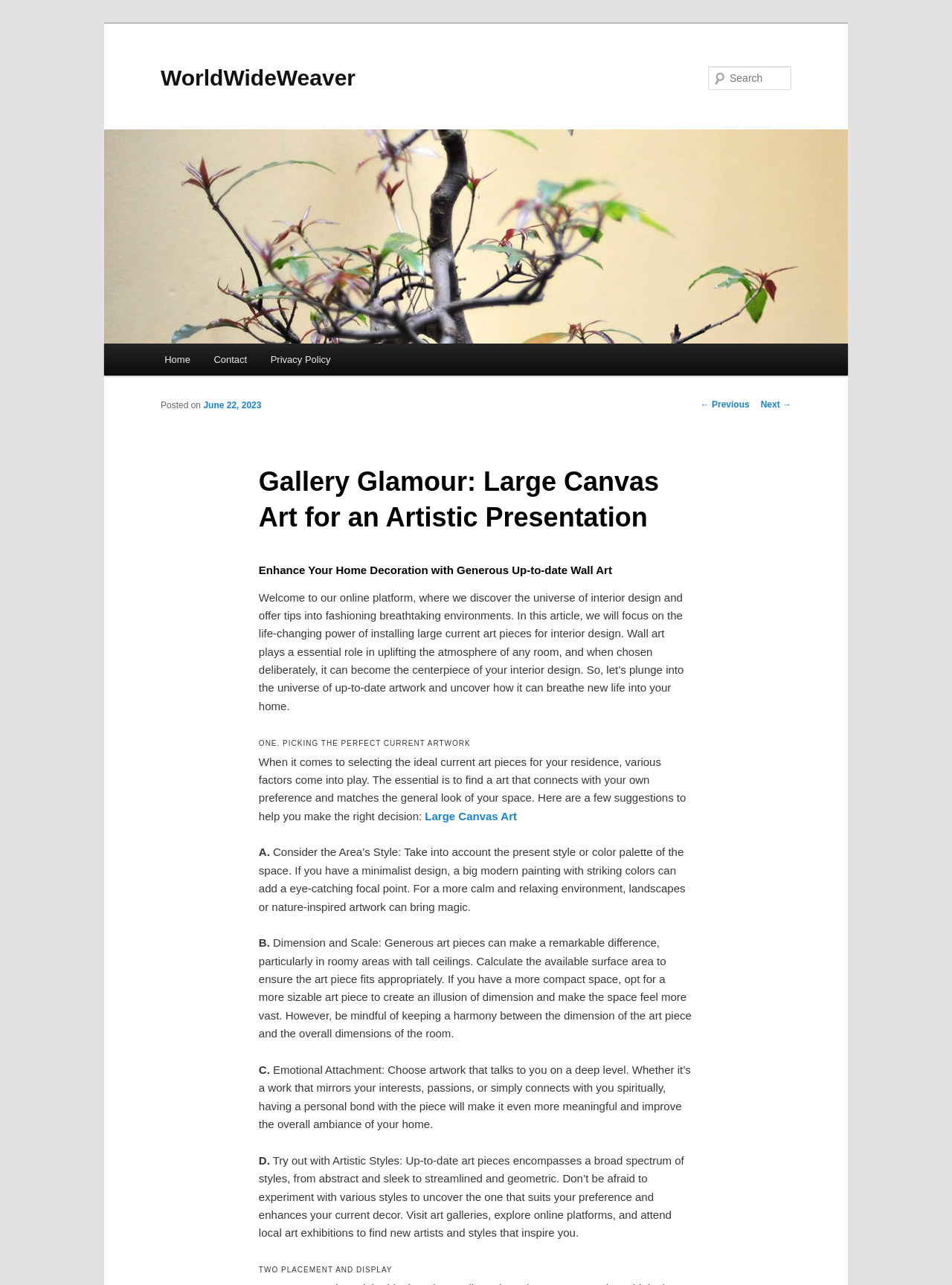Identify the bounding box coordinates for the element you need to click to achieve the following task: "Read the previous post". The coordinates must be four float values ranging from 0 to 1, formatted as [left, top, right, bottom].

[0.736, 0.311, 0.787, 0.319]